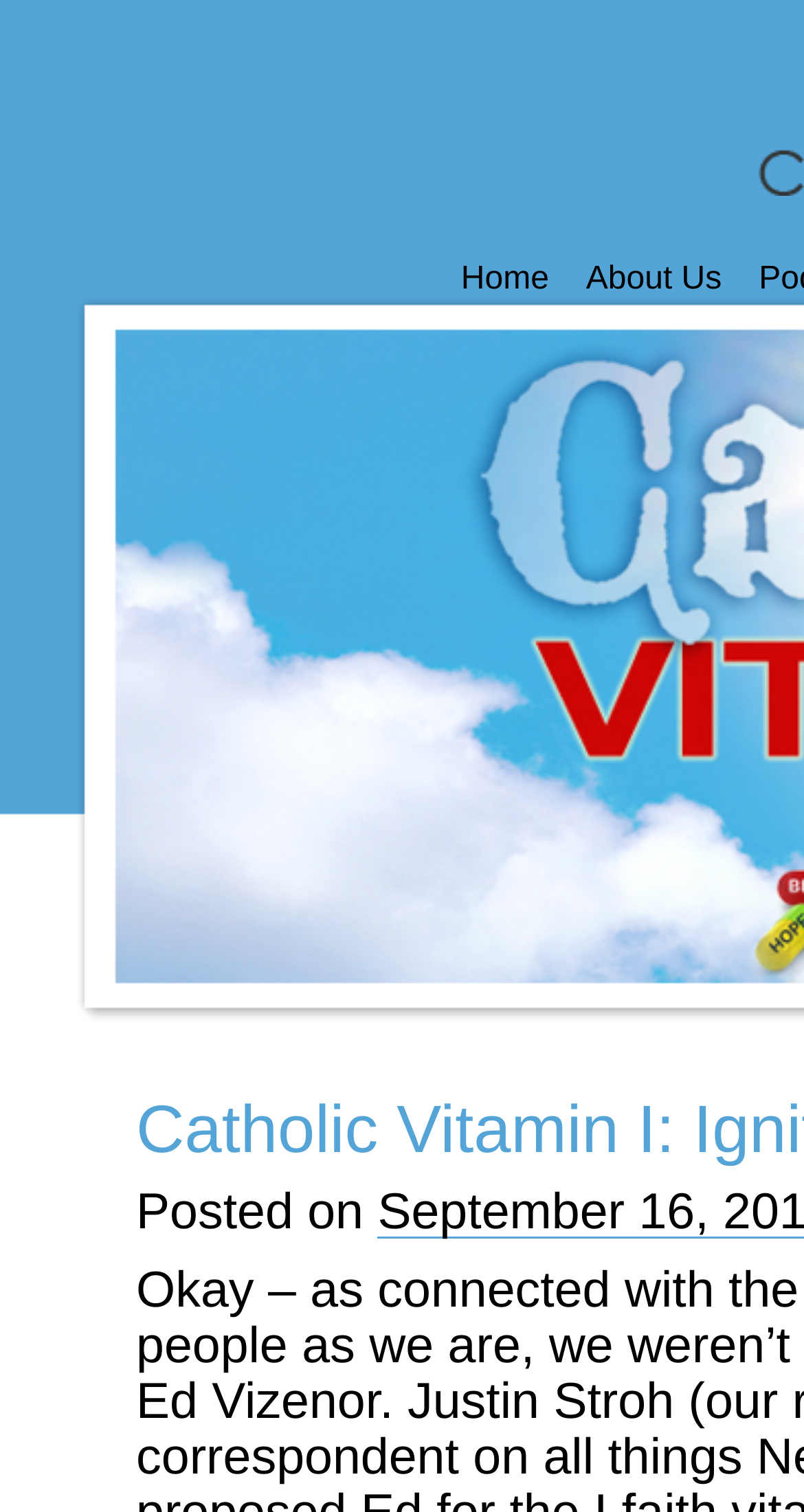Identify the bounding box for the UI element that is described as follows: "Home".

[0.573, 0.173, 0.683, 0.196]